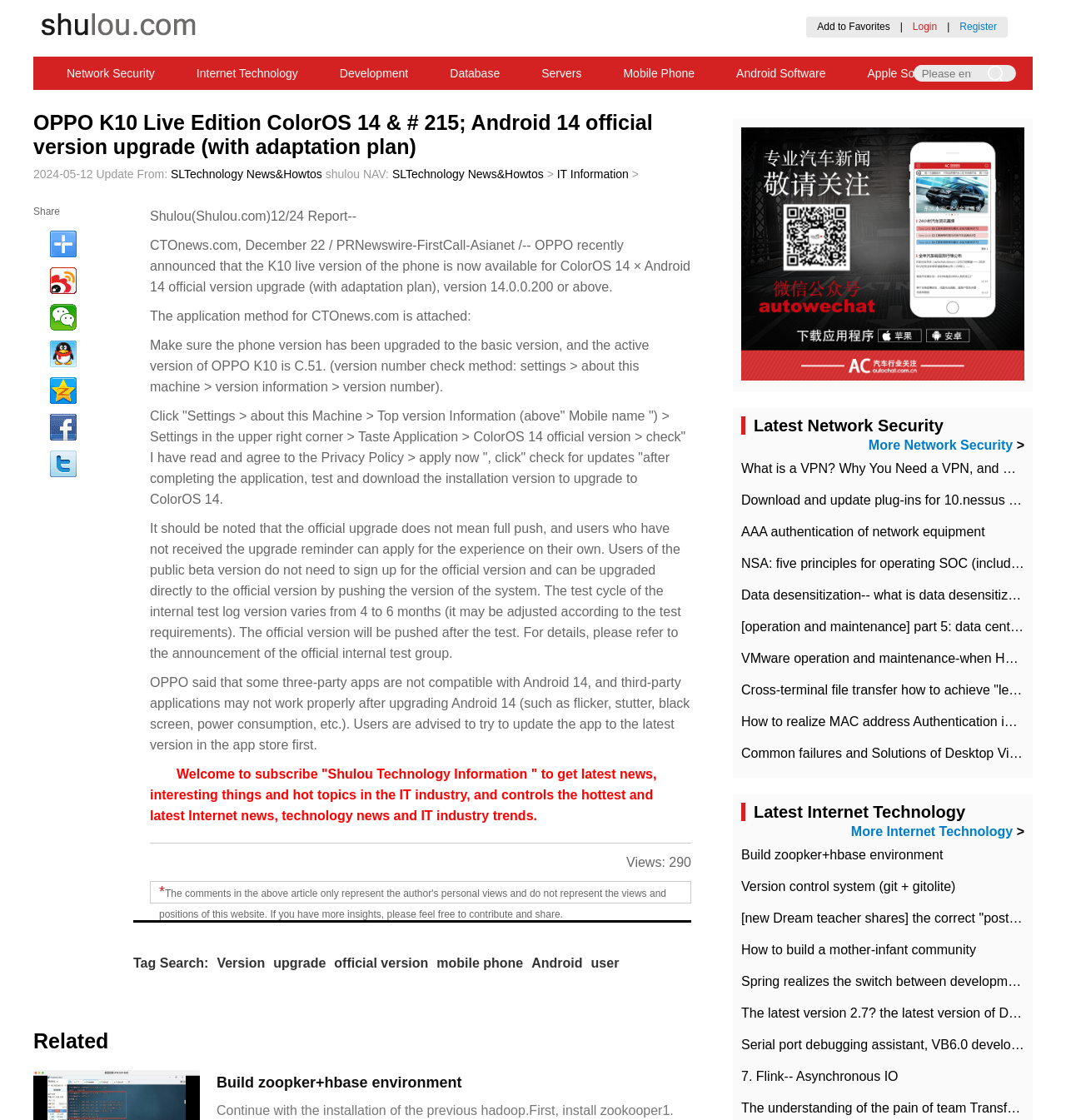Bounding box coordinates should be in the format (top-left x, top-left y, bottom-right x, bottom-right y) and all values should be floating point numbers between 0 and 1. Determine the bounding box coordinate for the UI element described as: More Network Security

[0.815, 0.391, 0.95, 0.404]